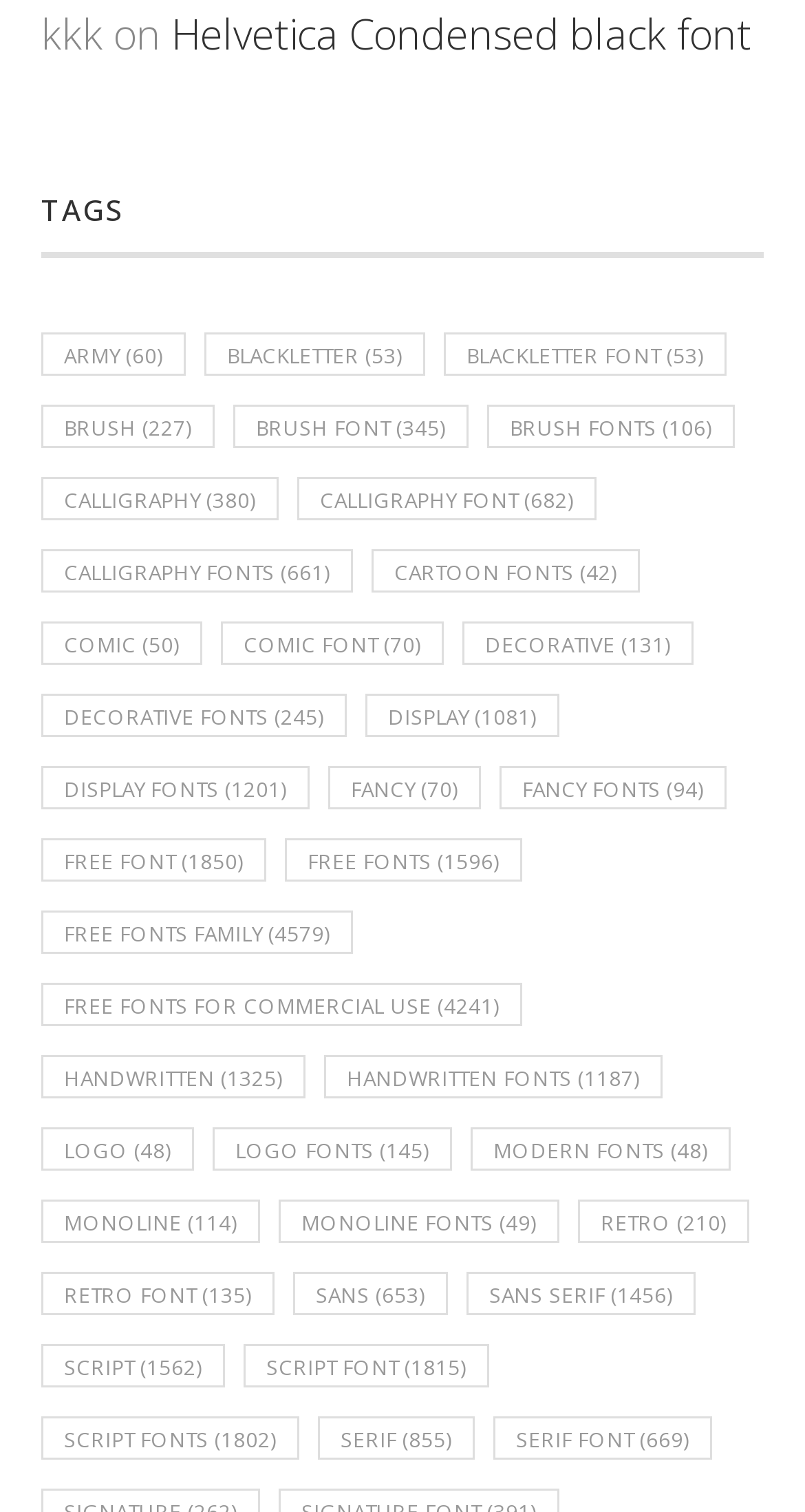How many items are in the 'Handwritten' category?
Please use the image to provide an in-depth answer to the question.

I found the link 'Handwritten (1,325 items)' and extracted the number from it.